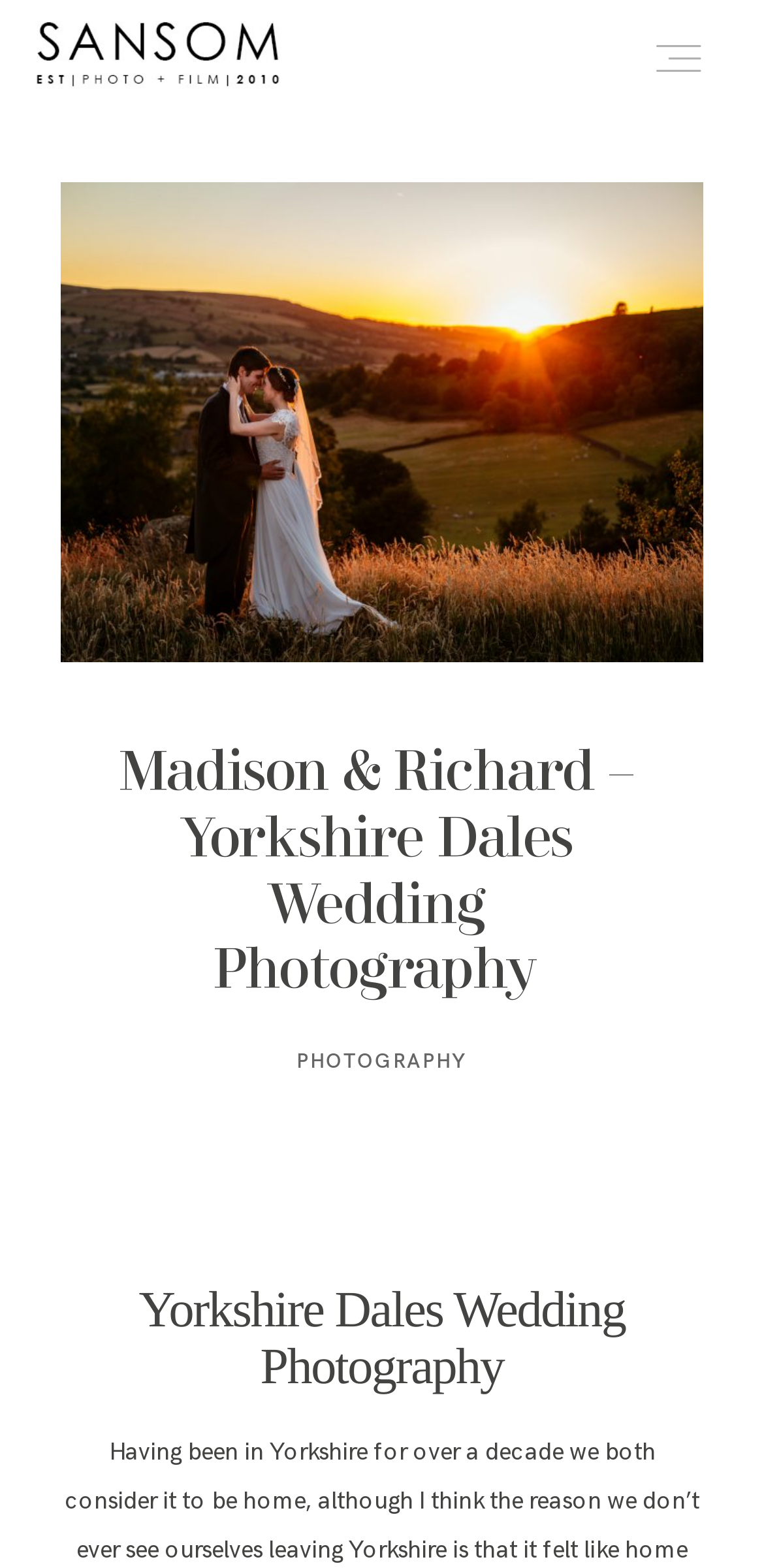Specify the bounding box coordinates of the area to click in order to execute this command: 'view portfolio'. The coordinates should consist of four float numbers ranging from 0 to 1, and should be formatted as [left, top, right, bottom].

[0.08, 0.457, 0.225, 0.472]